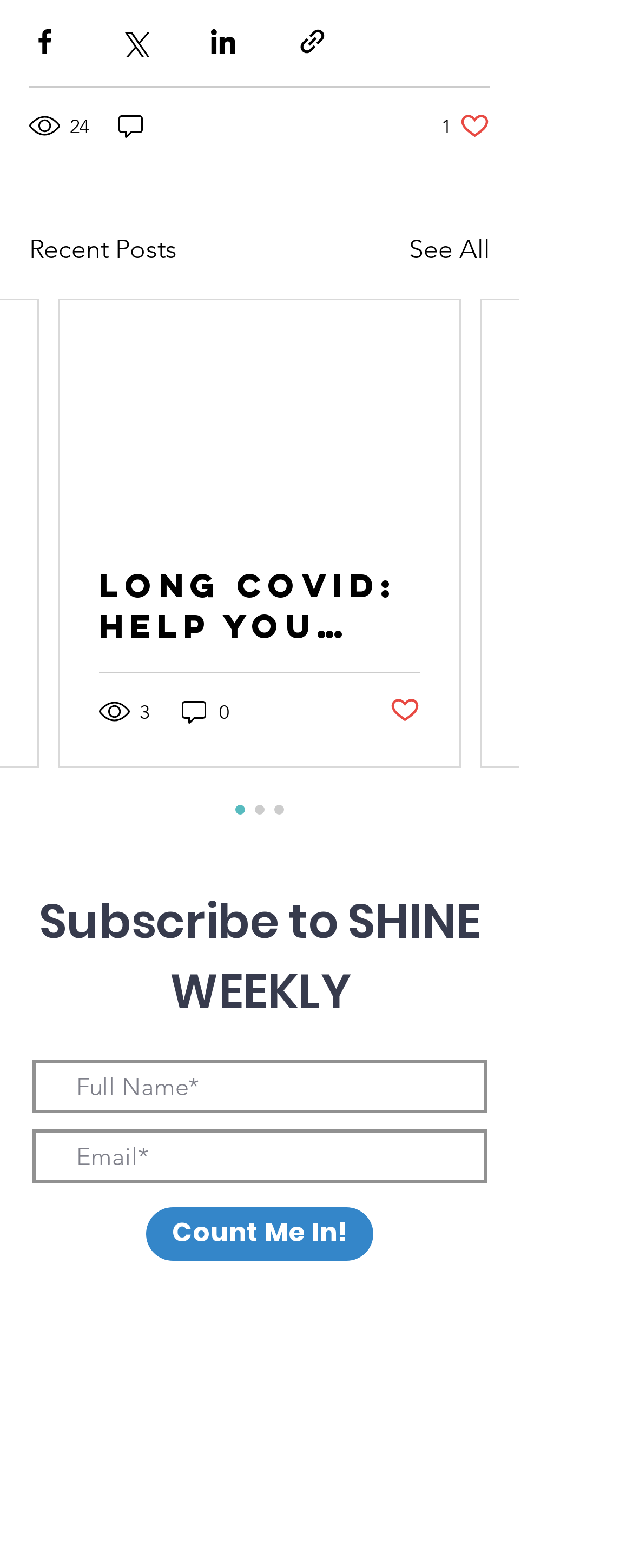Using the element description: "parent_node: Digital Trends Report", determine the bounding box coordinates. The coordinates should be in the format [left, top, right, bottom], with values between 0 and 1.

None